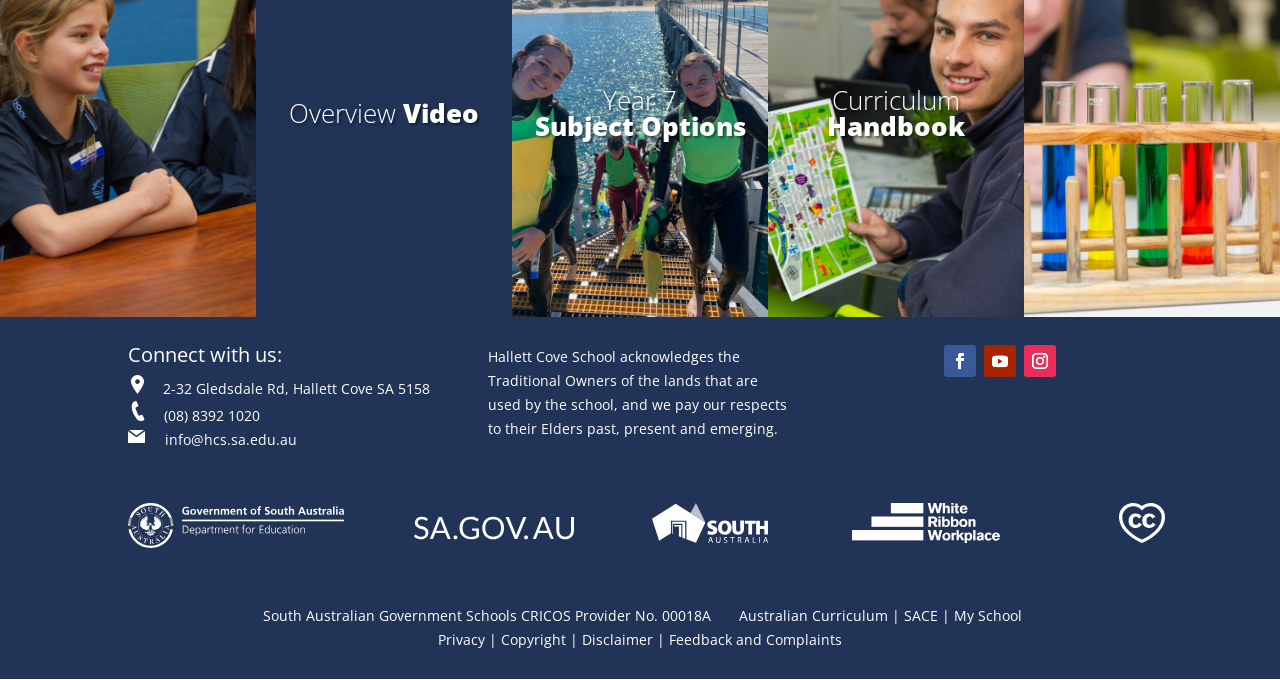Find and indicate the bounding box coordinates of the region you should select to follow the given instruction: "Call the school".

[0.128, 0.597, 0.203, 0.625]